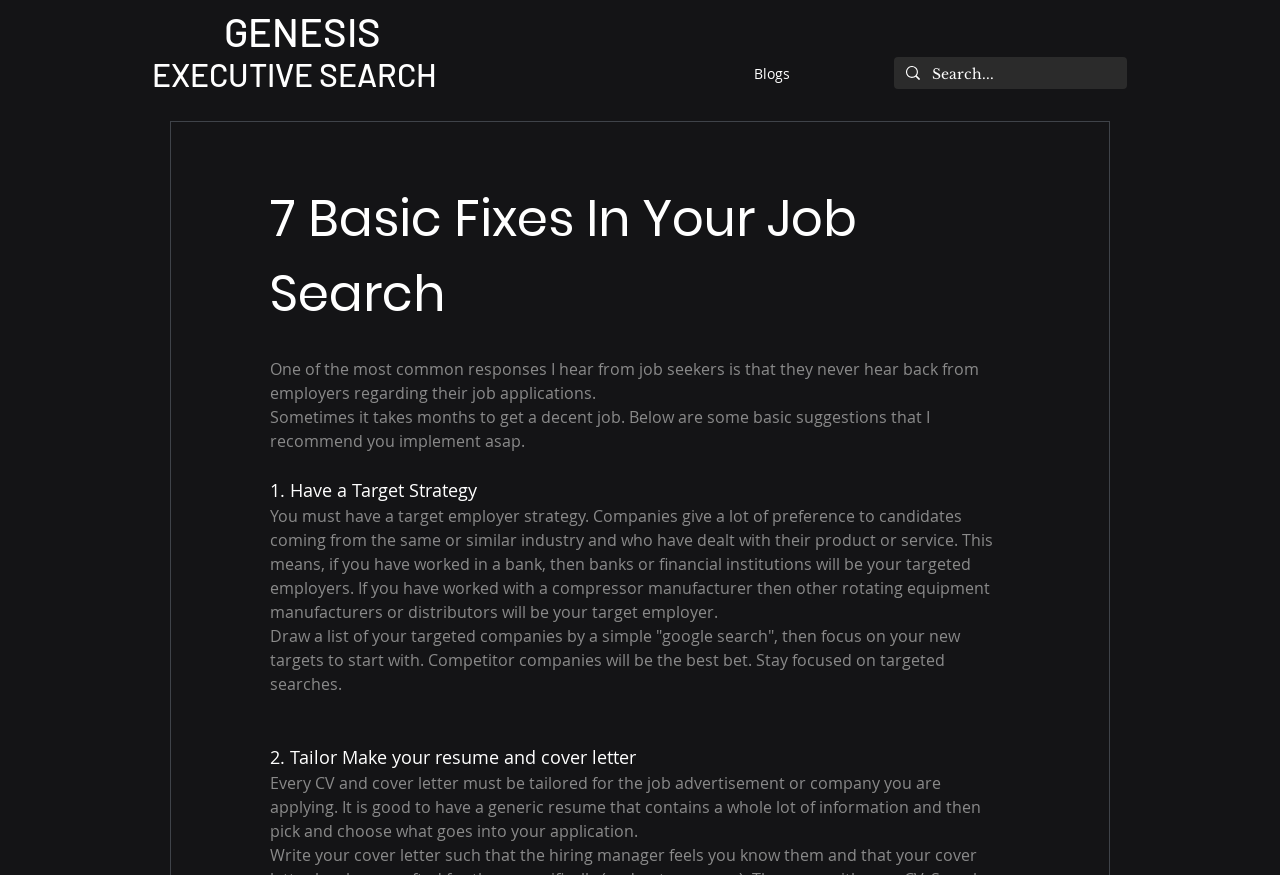How many static text elements are present under the main heading? Examine the screenshot and reply using just one word or a brief phrase.

5